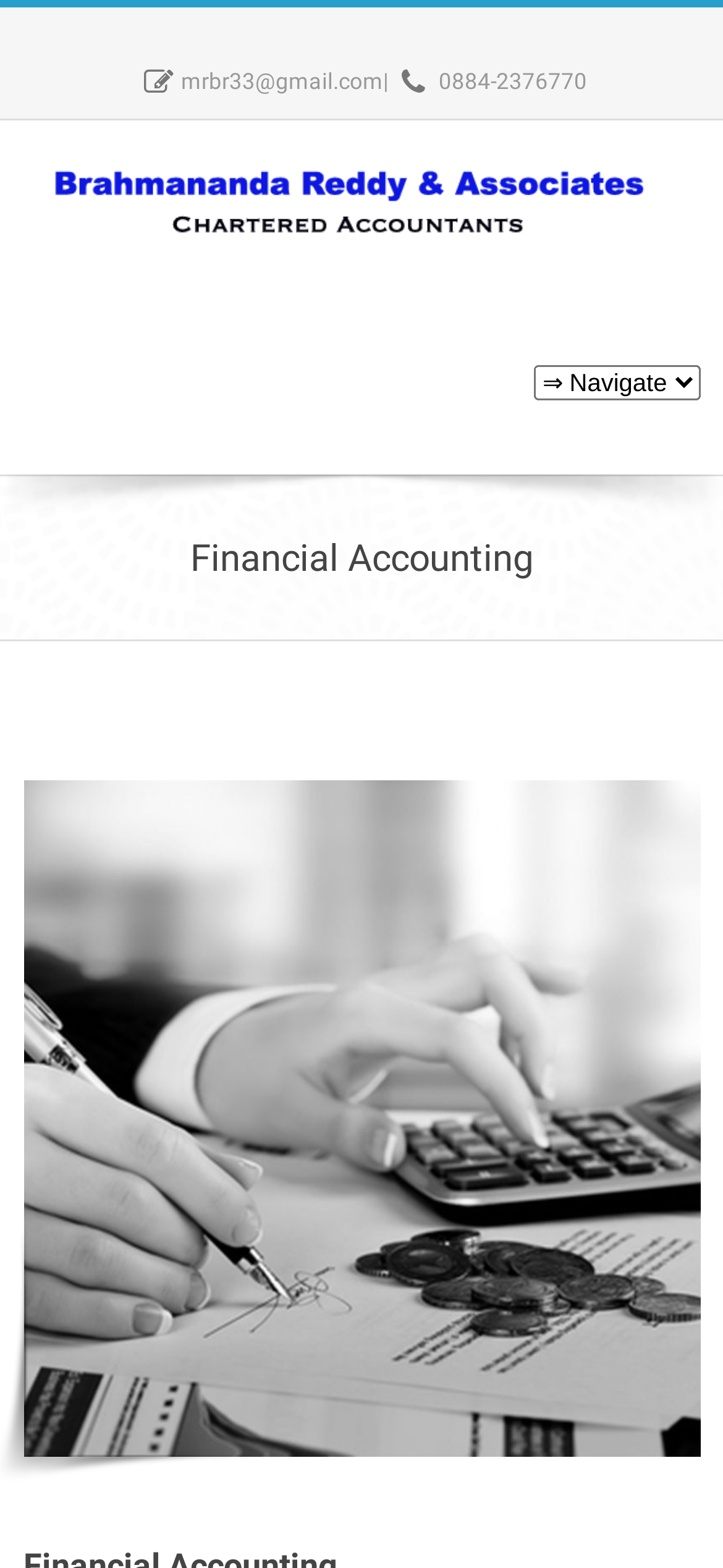Analyze the image and deliver a detailed answer to the question: What is the type of the second heading?

The second heading on the webpage is 'Financial Accounting', which is a type of accounting.